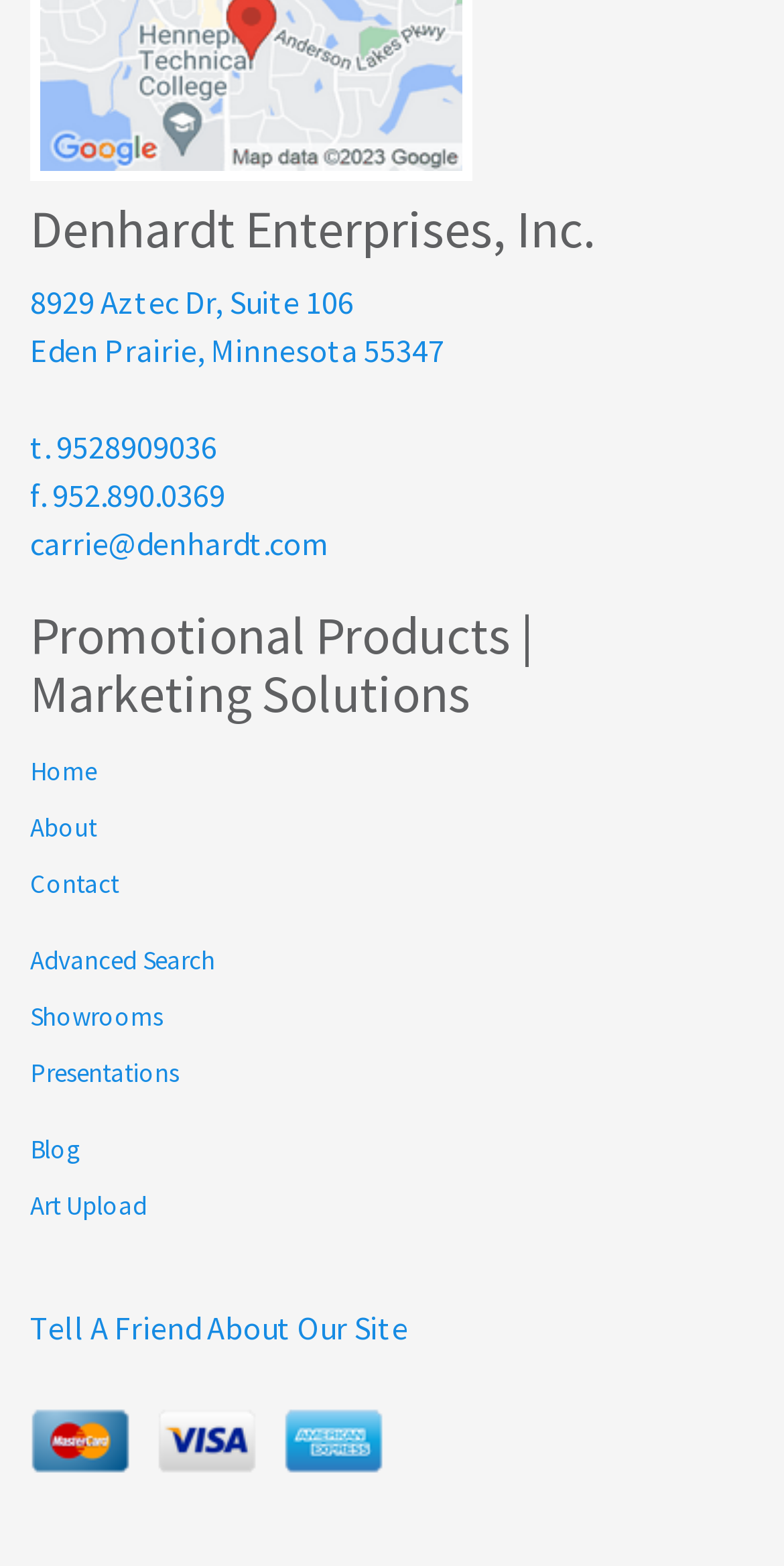Provide the bounding box coordinates of the section that needs to be clicked to accomplish the following instruction: "Contact us."

[0.038, 0.547, 0.962, 0.583]